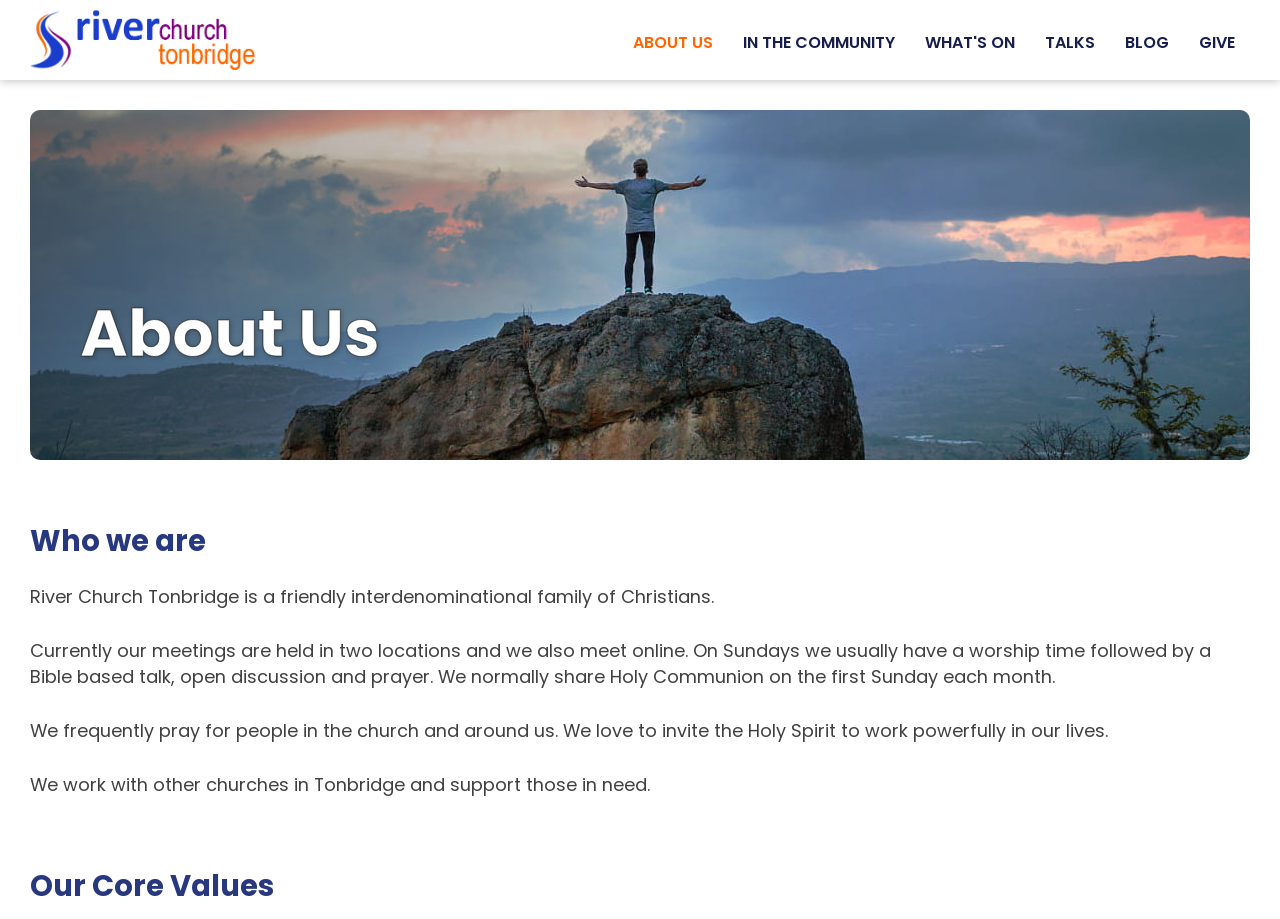What is the purpose of prayer at River Church Tonbridge?
Give a one-word or short-phrase answer derived from the screenshot.

for people in the church and around us